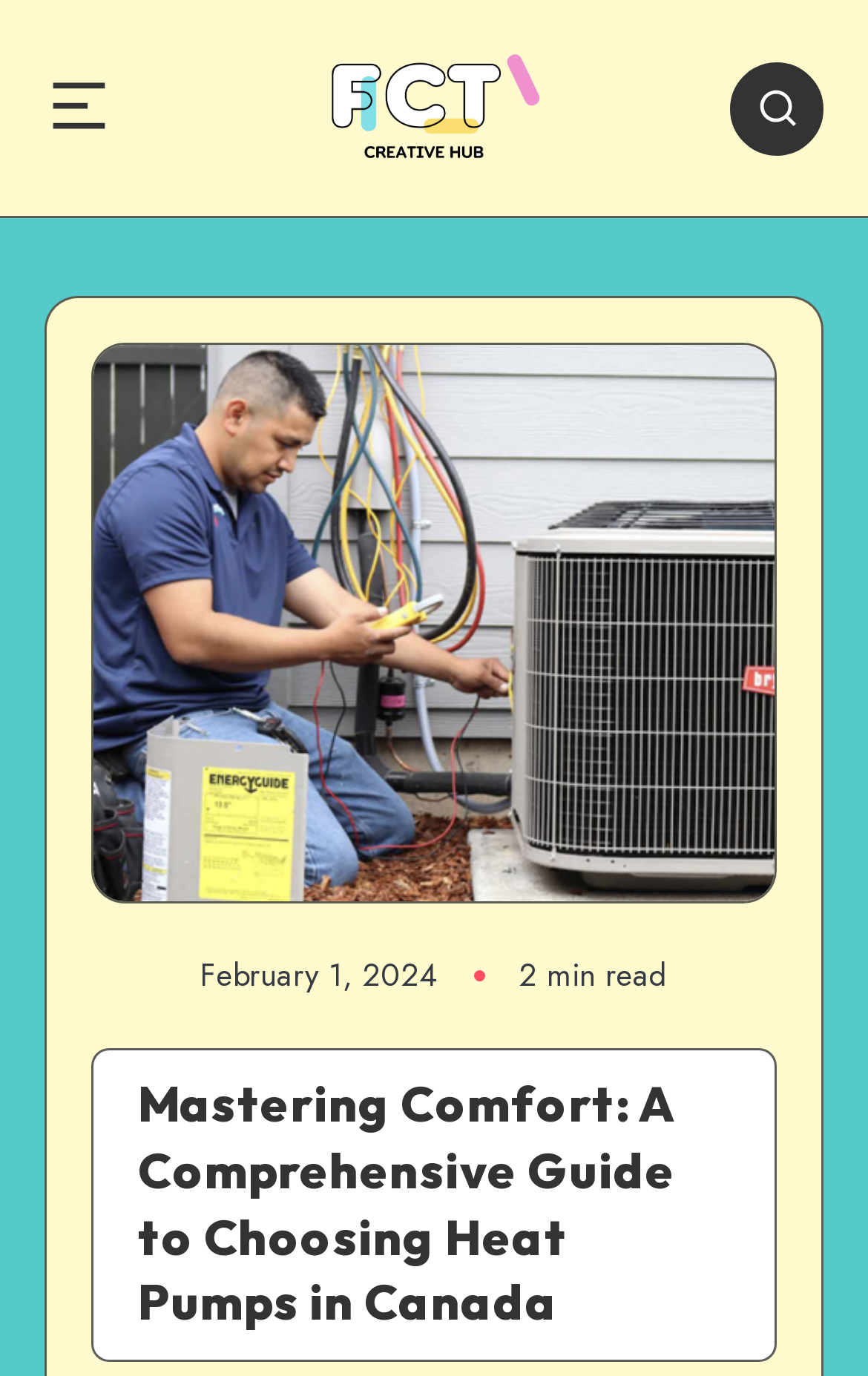Explain the webpage in detail, including its primary components.

The webpage appears to be an article or guide about choosing heat pumps in Canada. At the top left of the page, there is a small image, and next to it, a link to "FCT" with an accompanying image. On the top right, there is a search link with a small icon.

Below the top section, there is a large image that spans most of the page's width, with a title "Mastering Comfort: A Comprehensive Guide to Choosing Heat Pumps in Canada" overlaid on it. The title is also presented as a heading at the bottom of the image.

To the left of the image, there is a timestamp "February 1, 2024" and to the right, a text indicating the article's reading time, "2 min read". The meta description suggests that the article discusses the importance of selecting the right heating and cooling systems, with a focus on heat pumps.